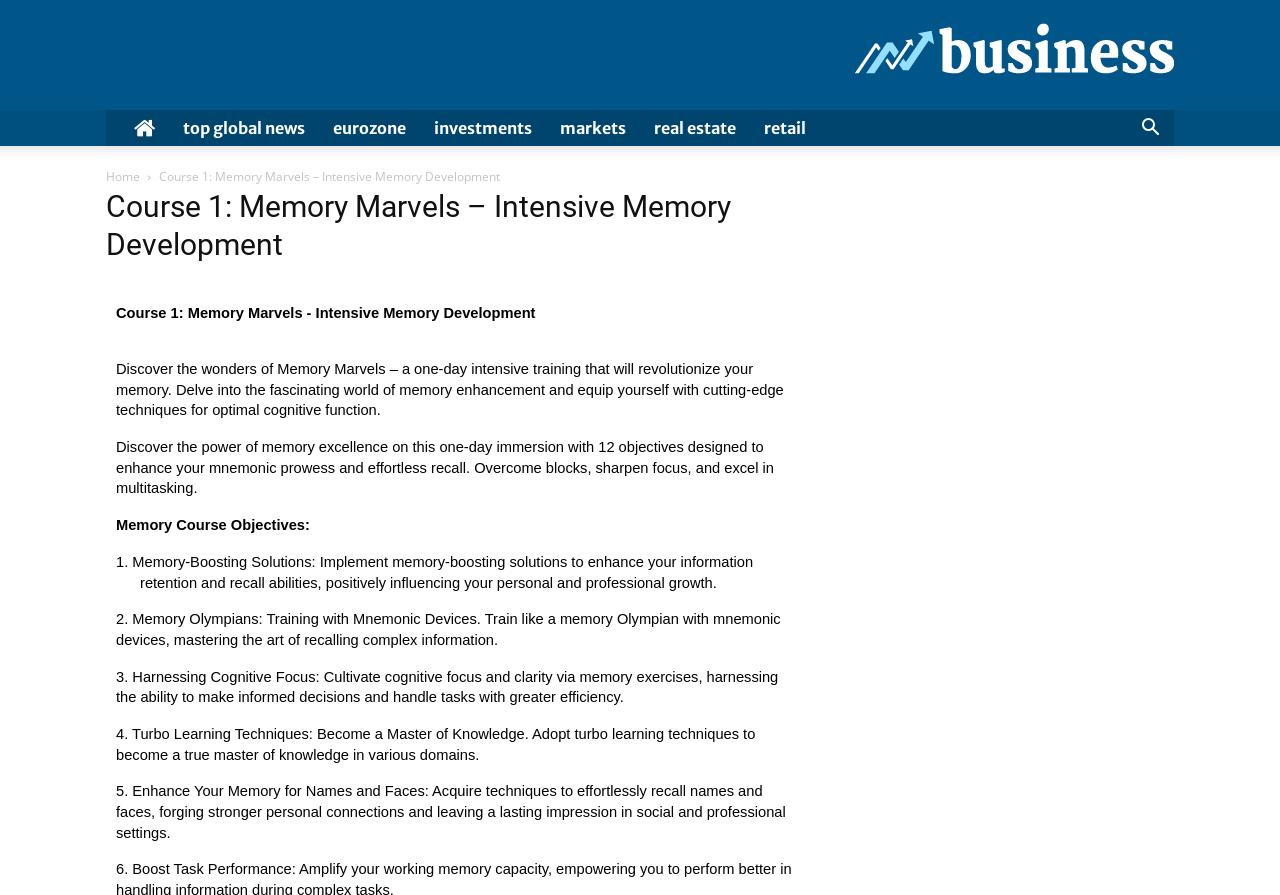Provide the bounding box coordinates for the UI element that is described by this text: "Real Estate". The coordinates should be in the form of four float numbers between 0 and 1: [left, top, right, bottom].

[0.5, 0.123, 0.586, 0.163]